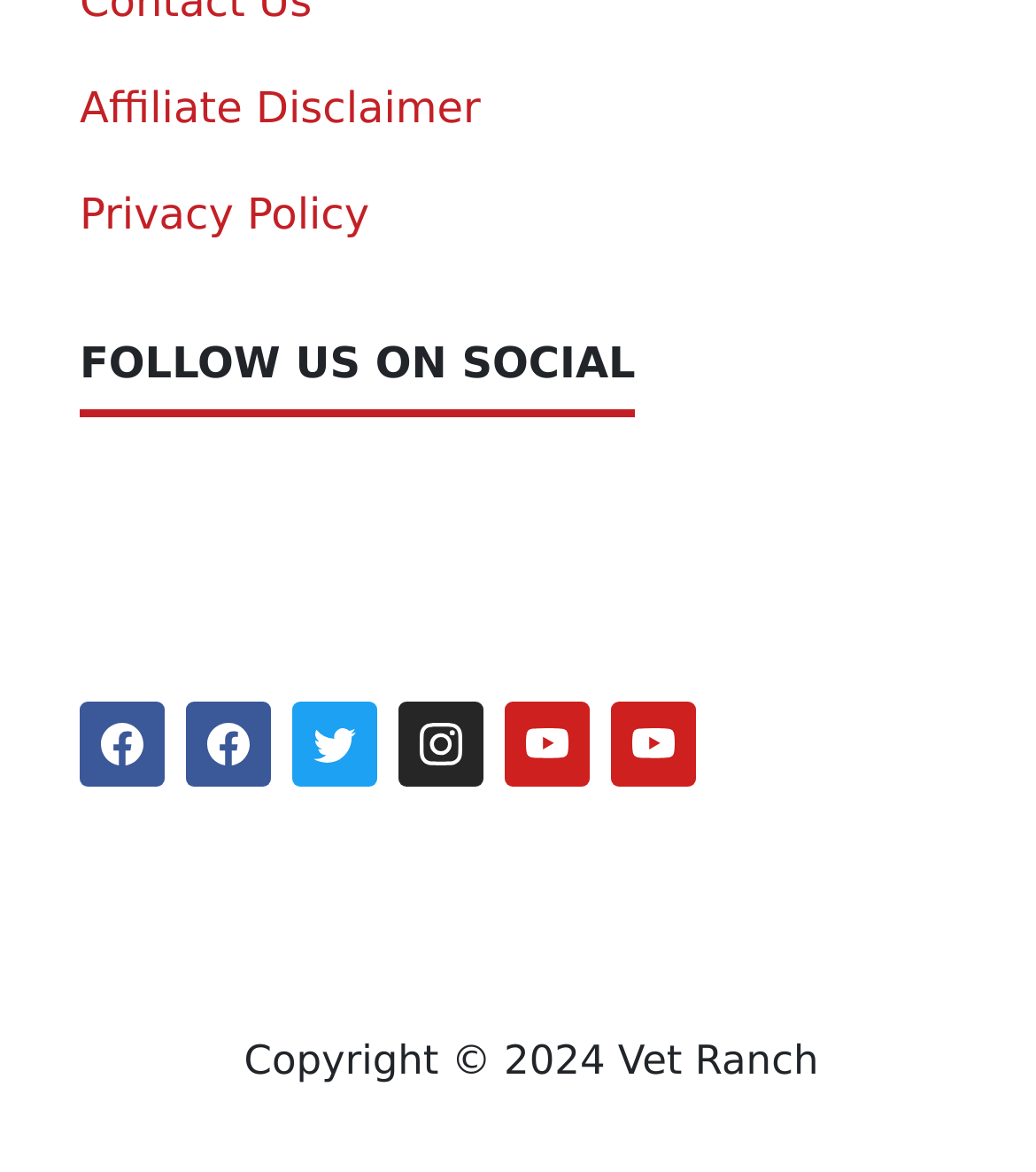Identify the bounding box for the UI element described as: "Questions and answers". Ensure the coordinates are four float numbers between 0 and 1, formatted as [left, top, right, bottom].

None